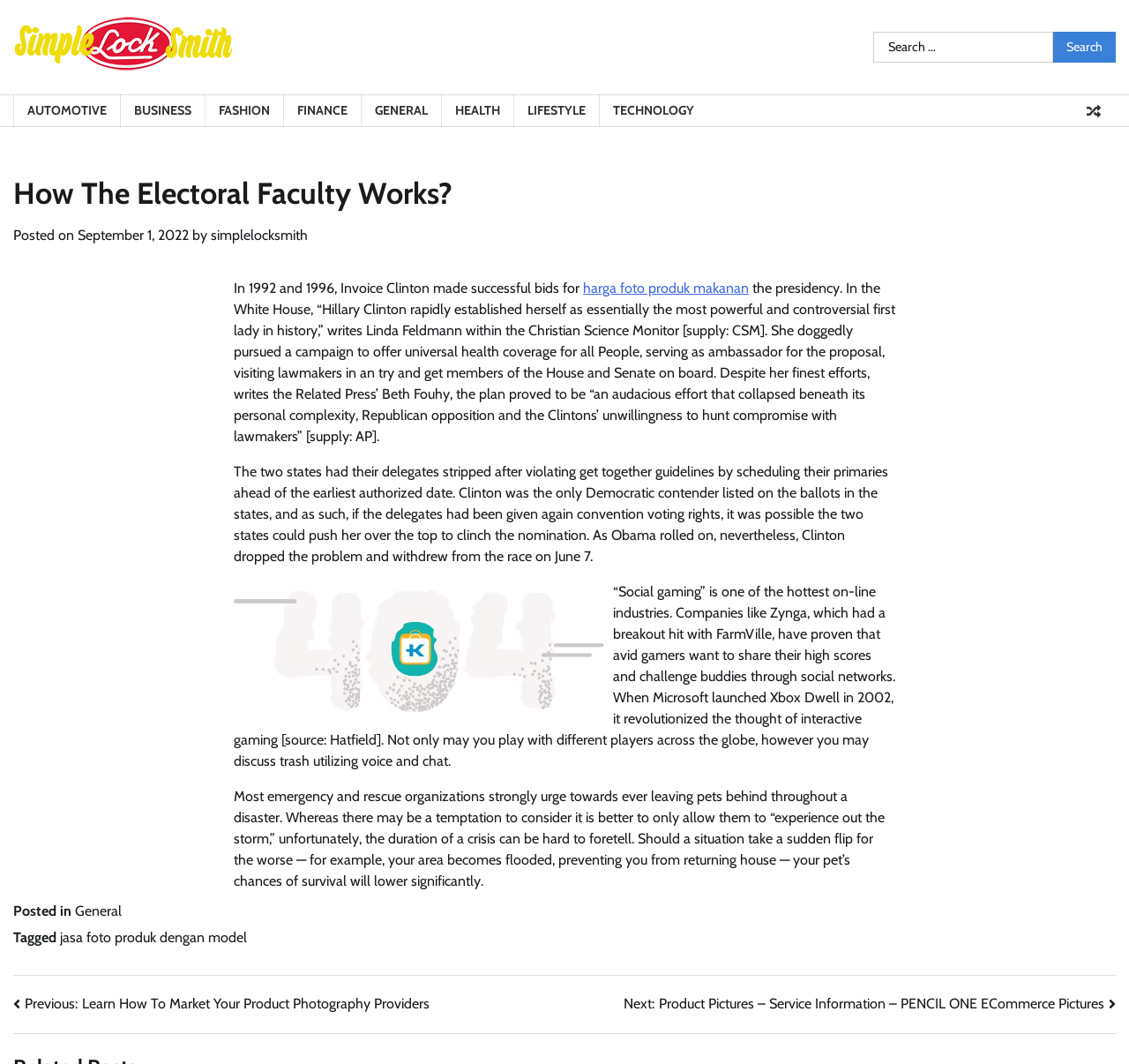Identify the bounding box coordinates of the section that should be clicked to achieve the task described: "Click on the AUTOMOTIVE link".

[0.012, 0.089, 0.106, 0.12]